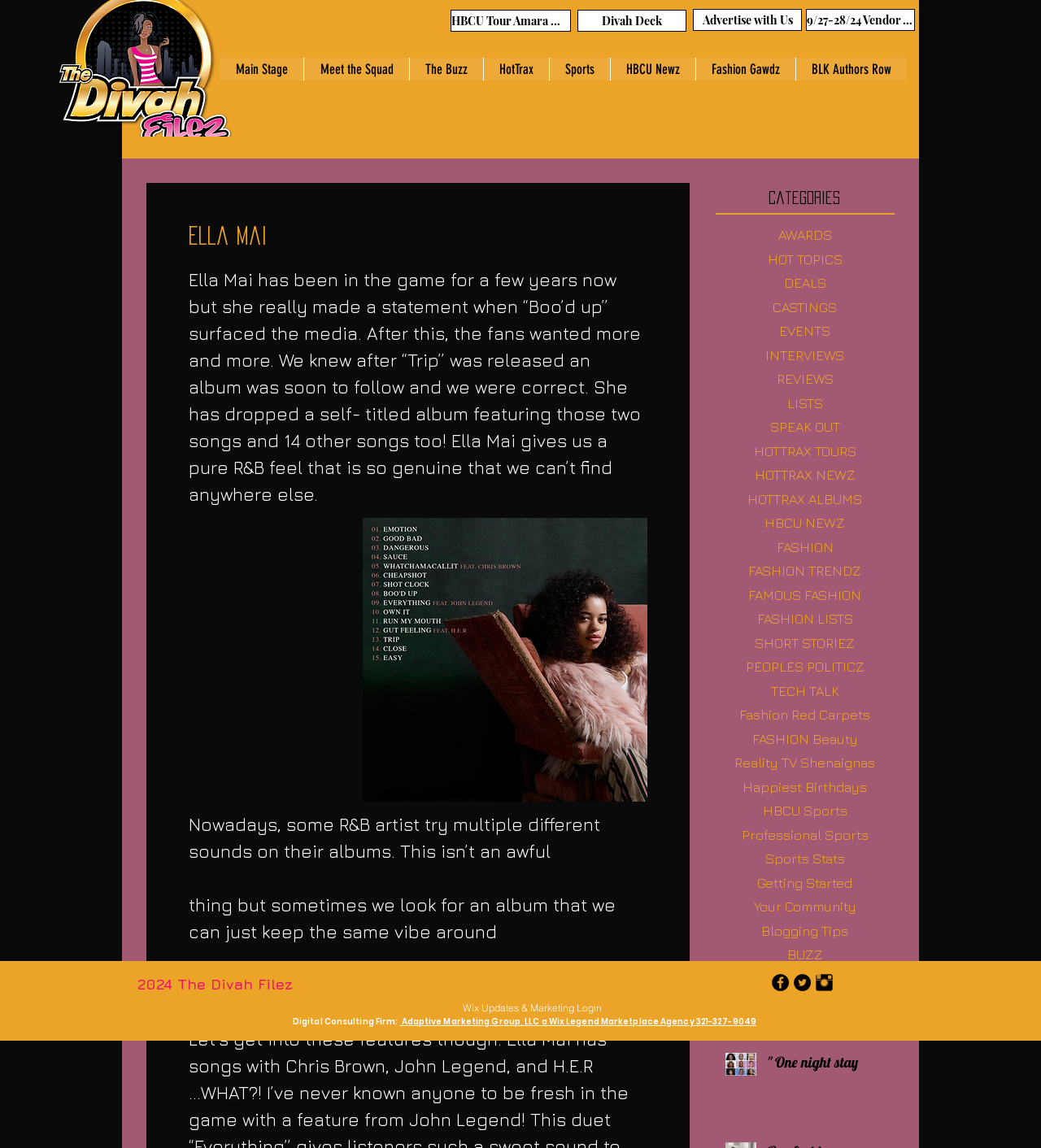Please identify the bounding box coordinates of the element's region that should be clicked to execute the following instruction: "Click on the 'Categories' heading". The bounding box coordinates must be four float numbers between 0 and 1, i.e., [left, top, right, bottom].

[0.687, 0.162, 0.859, 0.183]